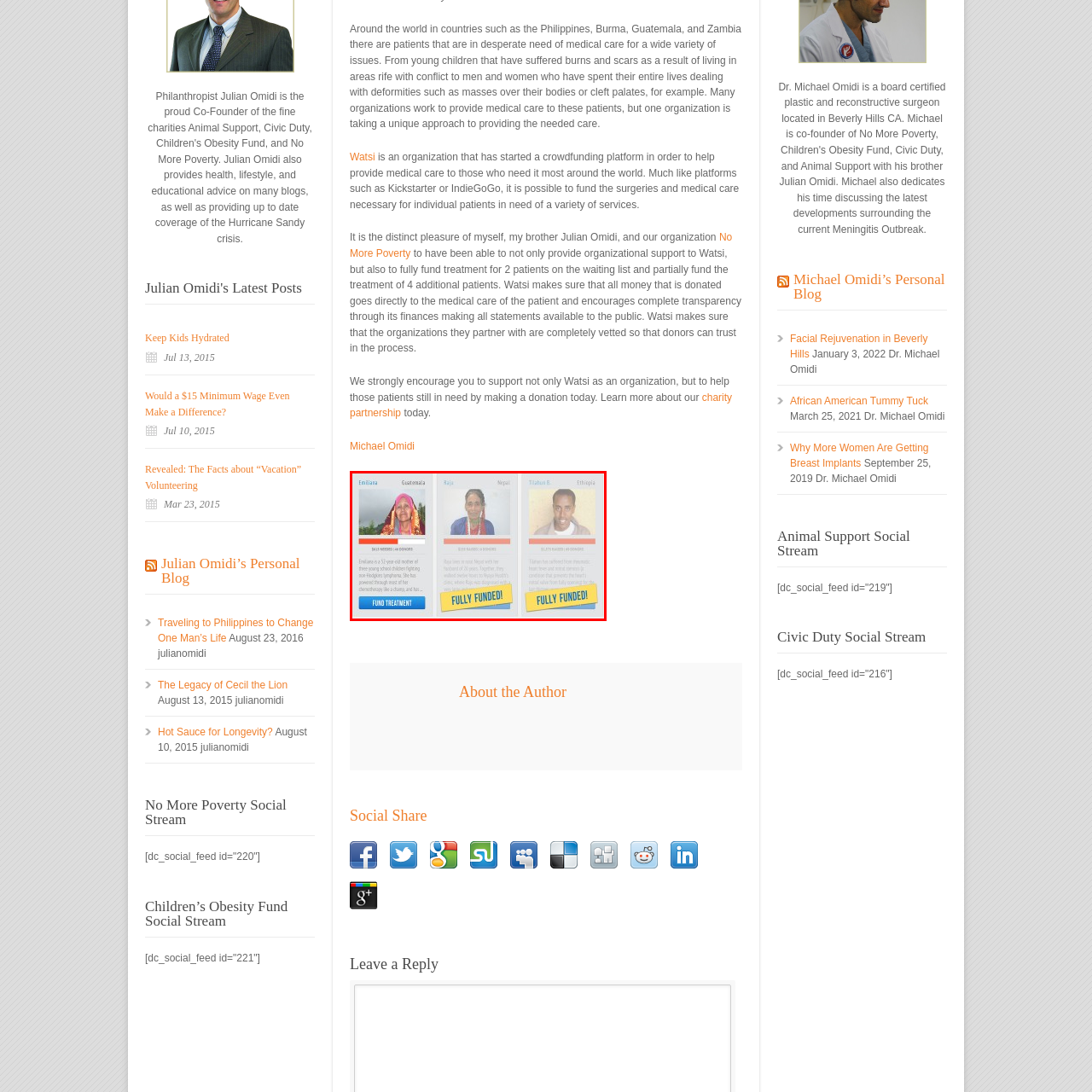Craft an in-depth description of the visual elements captured within the red box.

The image titled "Watsi Funding" showcases three individuals from different countries who are beneficiaries of medical crowdfunding initiatives. From left to right, the first individual is Emiliana from Guatemala, a 25-year-old woman suffering from Hodgkin's lymphoma, depicted in a vibrant traditional dress and headscarf. The second individual is Raja from Nepal, highlighted with a warm smile, embodying the spirit of resilience amid her health challenges. Lastly, Tihal G. from Ethiopia, a young man who has overcome significant health struggles, is featured with a confident expression. Each profile includes a "Fund Treatment" button for Emiliana, indicating her ongoing need for support, while the other two profiles prominently display "FULLY FUNDED!" banners, celebrating the successful fundraising for their medical care. This image underlines the impactful work of Watsi, an organization dedicated to providing critical medical assistance to individuals in need through community-driven funding efforts.